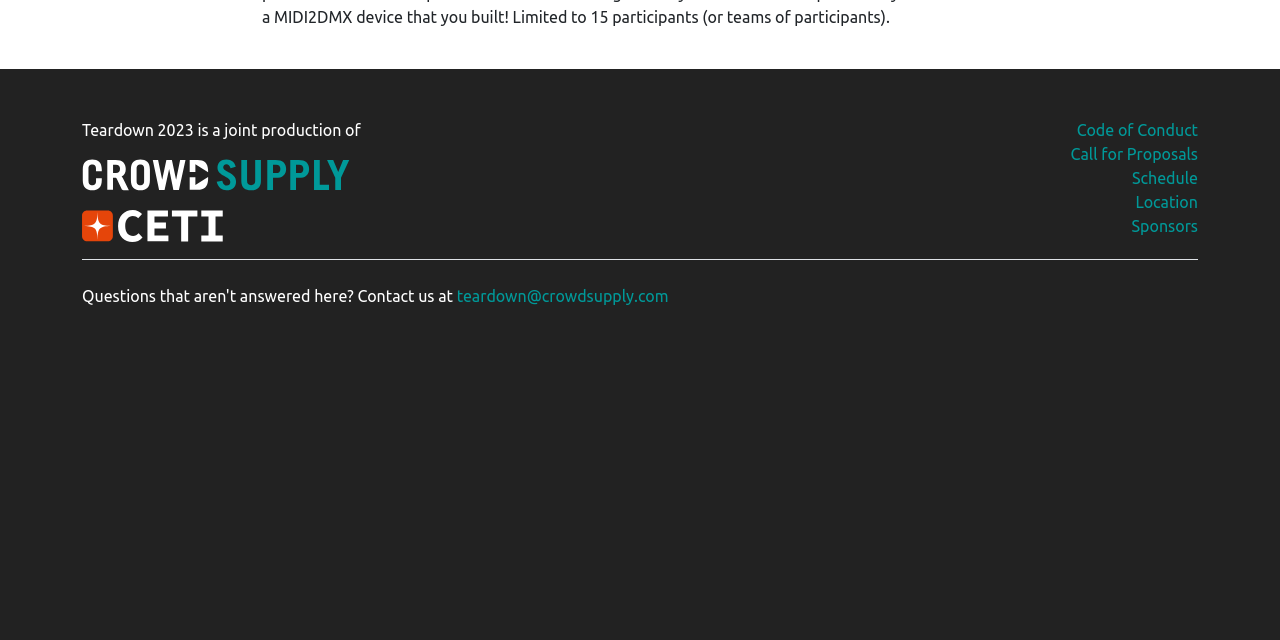Predict the bounding box of the UI element based on this description: "Location".

[0.887, 0.302, 0.936, 0.33]